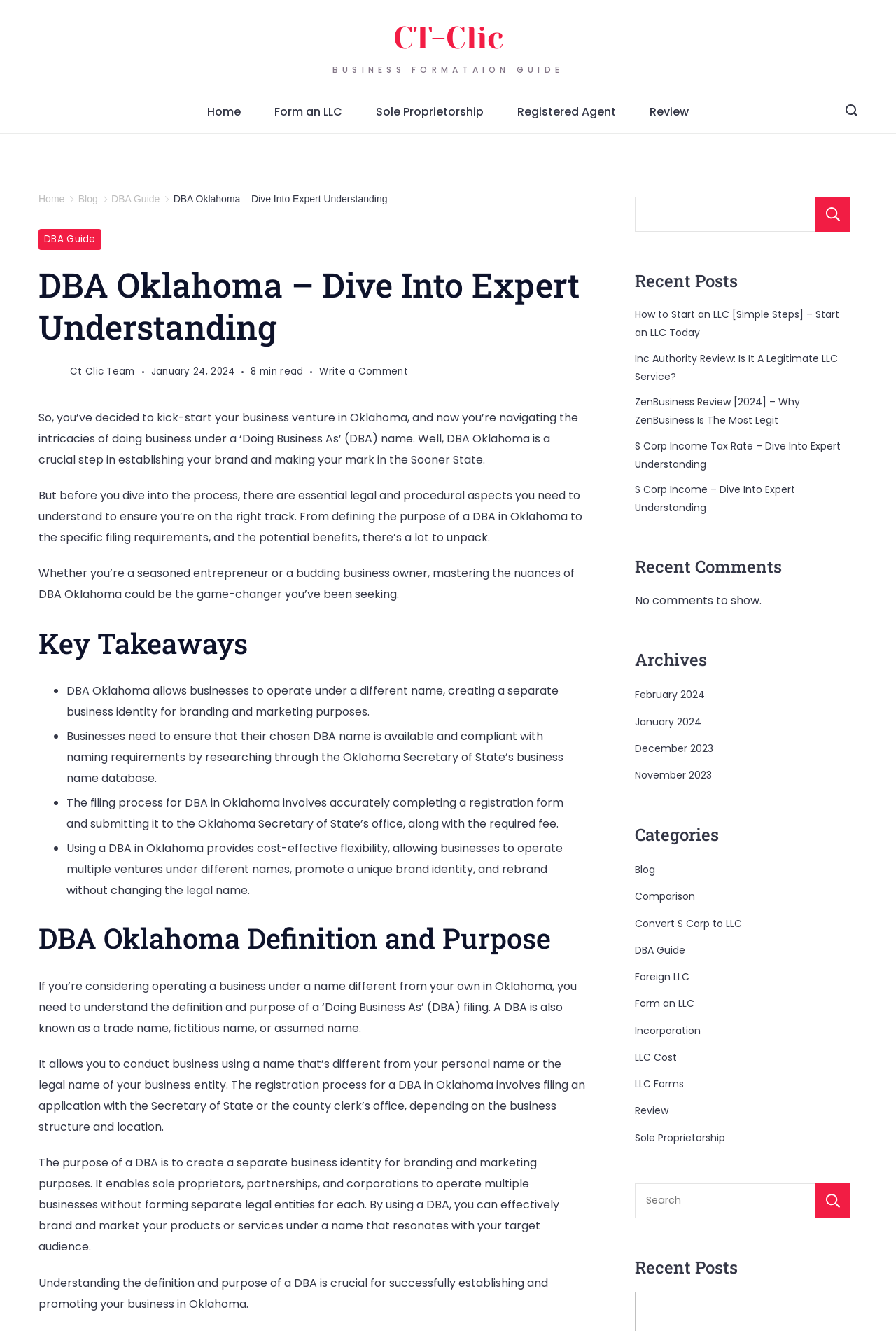What is the filing process for DBA in Oklahoma?
Please respond to the question with as much detail as possible.

The webpage states that the filing process for DBA in Oklahoma involves accurately completing a registration form and submitting it to the Oklahoma Secretary of State’s office, along with the required fee.